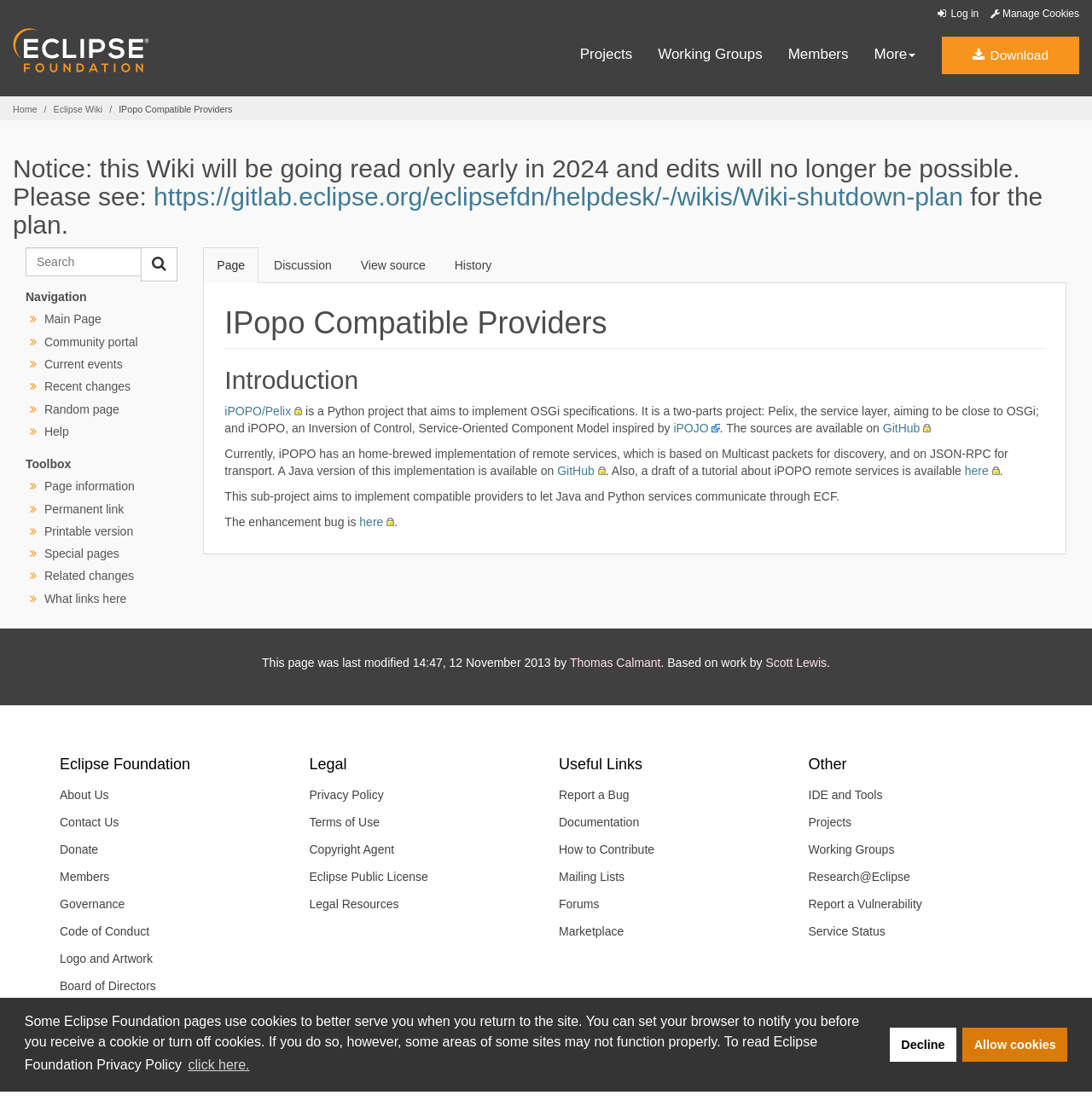Construct a comprehensive caption that outlines the webpage's structure and content.

This webpage is about Ipopo Compatible Providers on Eclipsepedia. At the top, there is a cookie consent dialog with buttons to learn more, deny, or allow cookies. Below this, there are links to log in, manage cookies, and access the Eclipse.org logo. 

The main content area is divided into sections. On the top left, there is a breadcrumbs section with links to the home page, Eclipse Wiki, and the current page, Ipopo Compatible Providers. 

Below this, there is a notice about the Wiki shutting down in 2024, with a link to the shutdown plan. Next to this, there is a search box and a navigation menu with links to various pages, including the main page, community portal, and recent changes.

On the left side, there is a sidebar with links to different sections, including navigation, toolbox, and page information. 

The main content area has several sections. The first section is an introduction to Ipopo Compatible Providers, which is a Python project that aims to implement OSGi specifications. There are links to GitHub and other resources related to the project.

The next section discusses the implementation of remote services in Ipopo, including a Java version and a tutorial. There is also information about a sub-project to implement compatible providers to let Java and Python services communicate through ECF.

At the bottom of the page, there is information about the page's history, including the last modification date and the contributors. Finally, there is a footer section with links to the Eclipse Foundation, including about us, contact us, and donate.